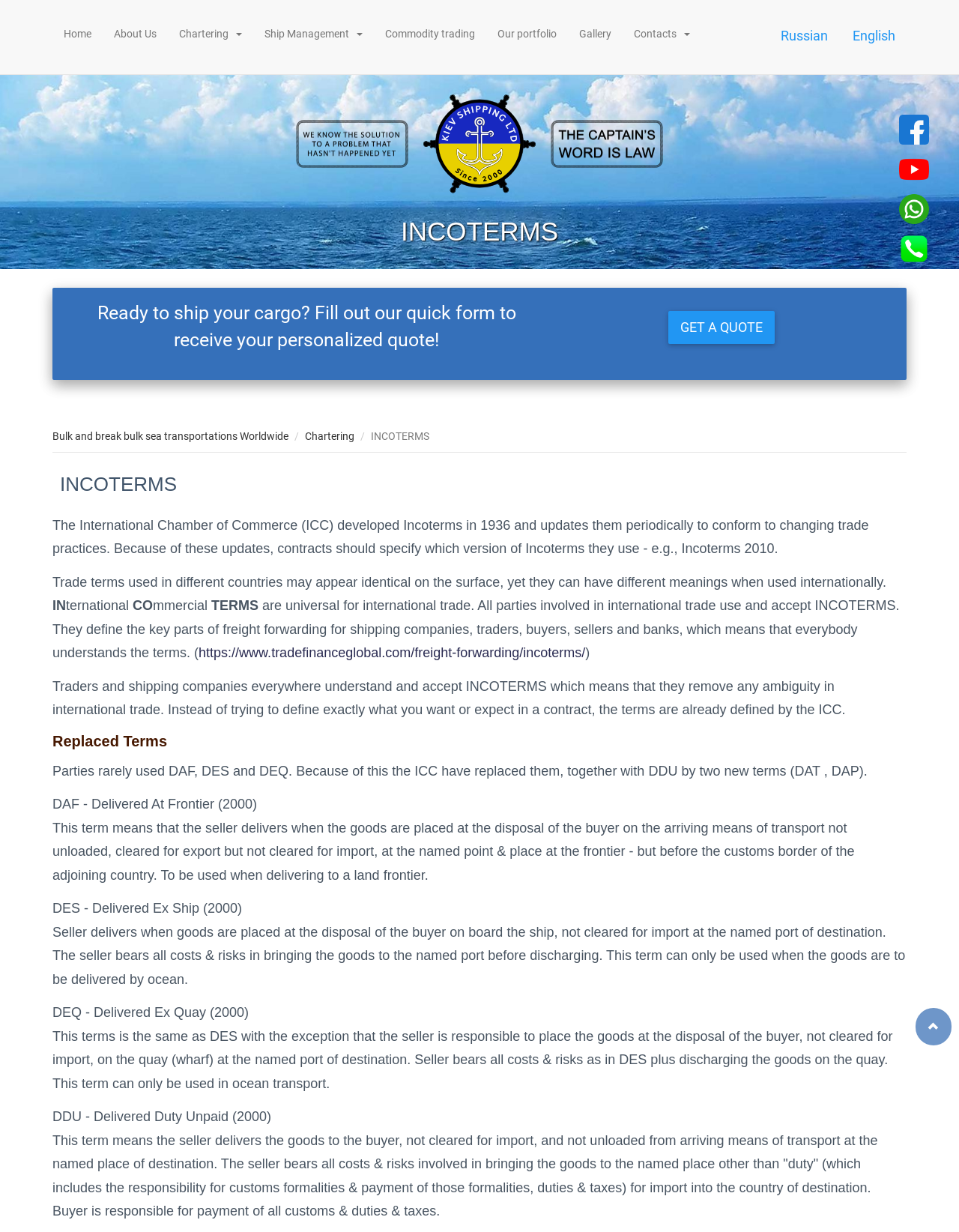Provide a one-word or short-phrase answer to the question:
How many language options are available?

2